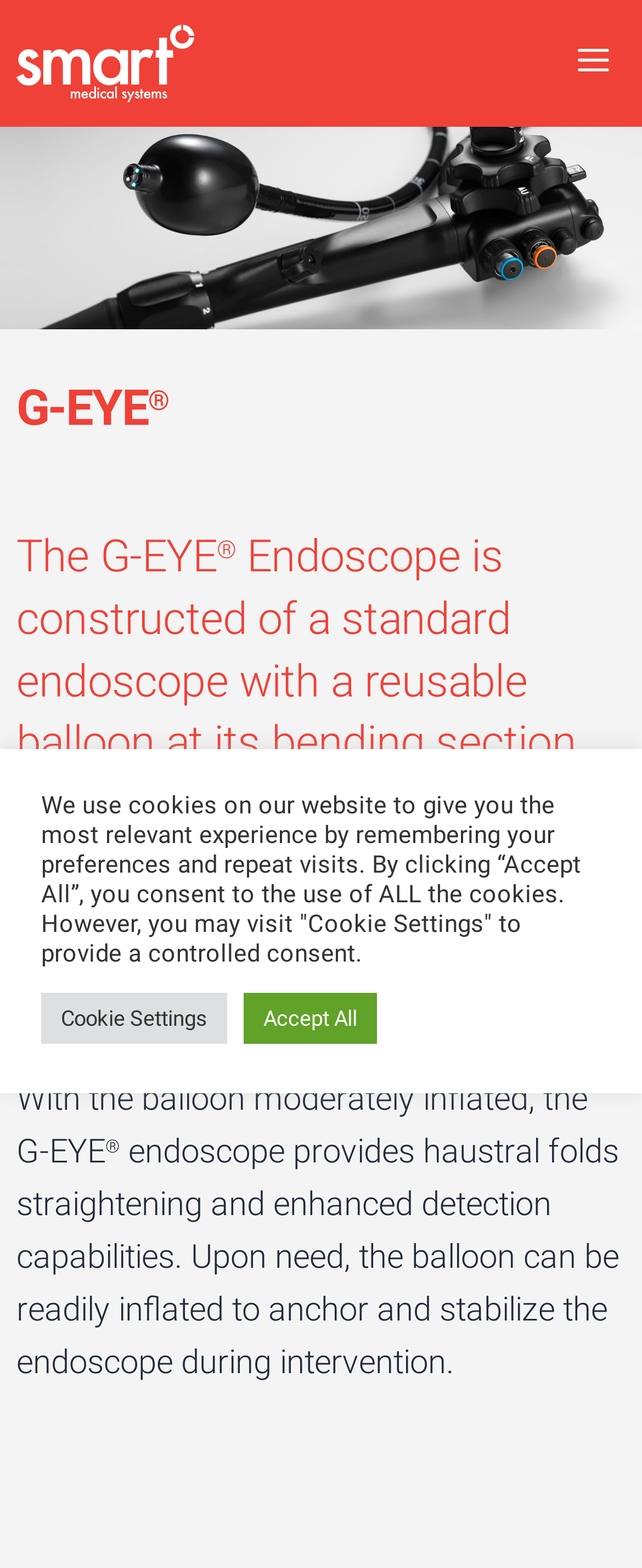Answer the following query concisely with a single word or phrase:
What is the company name behind the G-EYE endoscope?

Smart Medical Systems